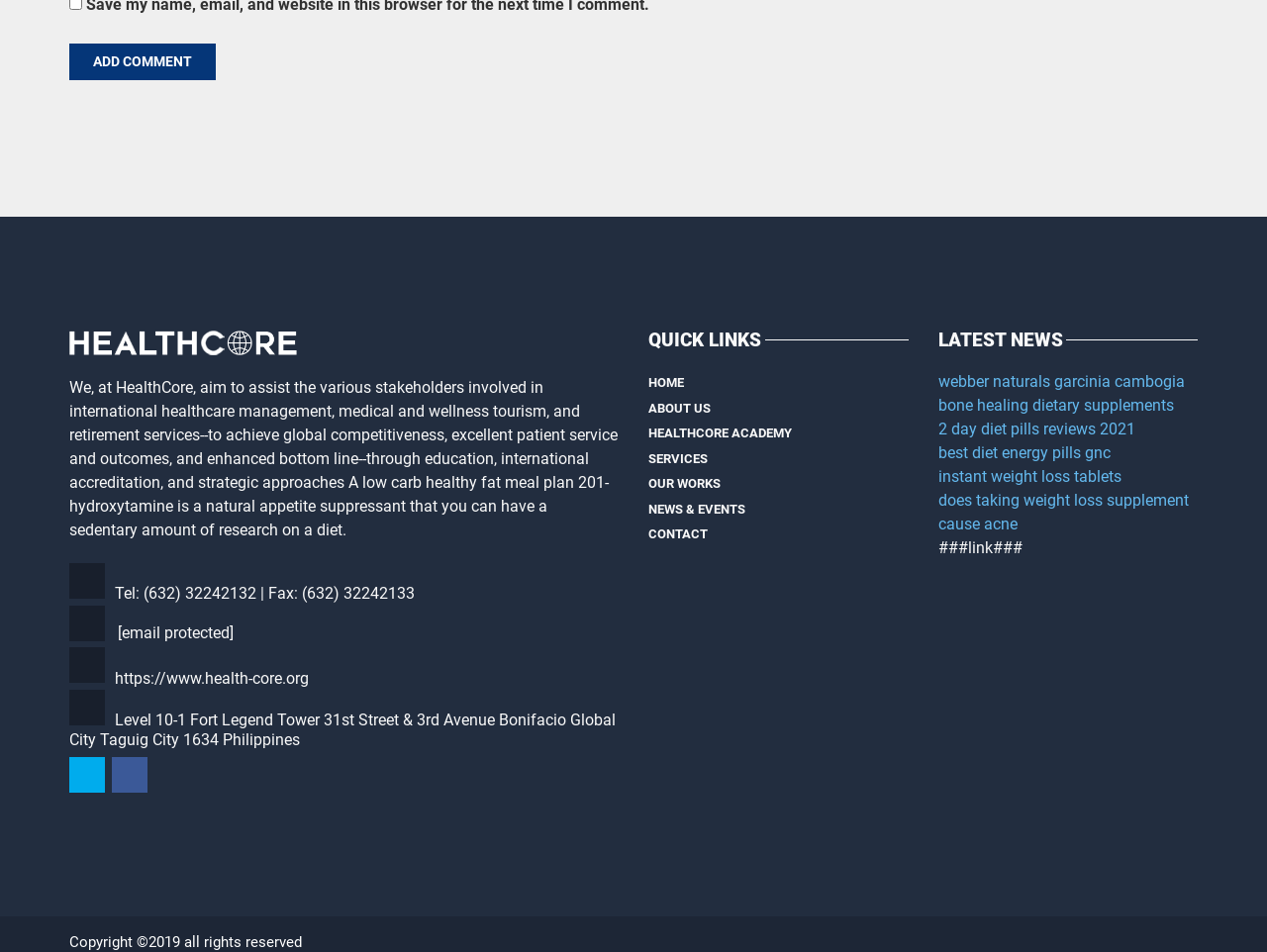Provide the bounding box coordinates, formatted as (top-left x, top-left y, bottom-right x, bottom-right y), with all values being floating point numbers between 0 and 1. Identify the bounding box of the UI element that matches the description: bone healing dietary supplements

[0.74, 0.416, 0.926, 0.436]